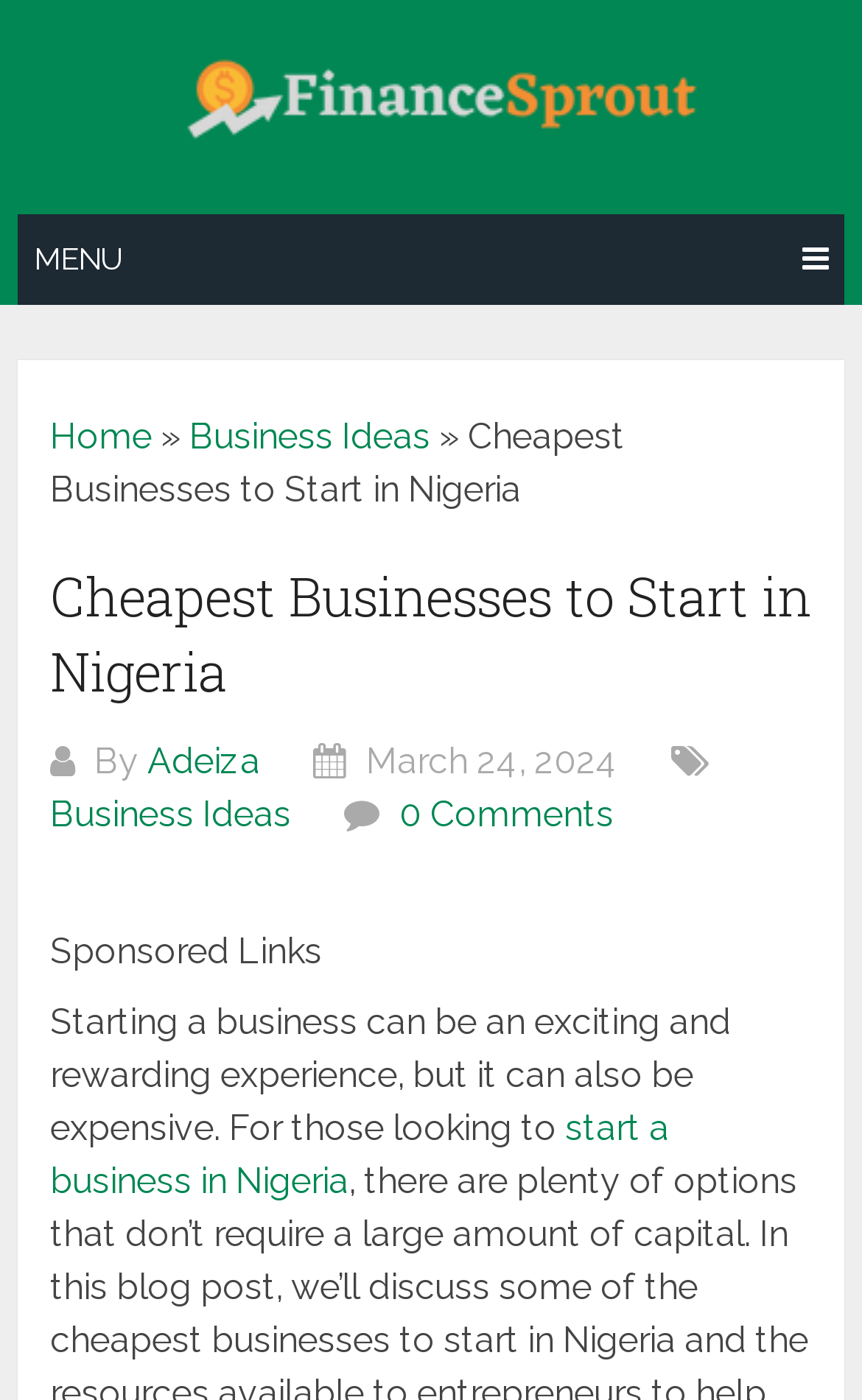Create a detailed narrative describing the layout and content of the webpage.

The webpage is about "Cheapest Businesses to Start in Nigeria". At the top left, there is a logo of "FinanceSprout" with a link to it. Next to the logo, there is a menu button labeled "MENU" with a dropdown icon. 

Below the menu button, there is a navigation bar with breadcrumbs, showing the path "Home » Business Ideas » Cheapest Businesses to Start in Nigeria". 

On the top center of the page, there is a main heading "Cheapest Businesses to Start in Nigeria" with the author's name "Adeiza" and the date "March 24, 2024" written below it. 

On the top right, there are two links: "Business Ideas" and "0 Comments". 

Below the main heading, there is a section labeled "Sponsored Links". 

The main content of the webpage starts with a paragraph of text, which discusses the challenges of starting a business in Nigeria. The text is followed by a link to "start a business in Nigeria".